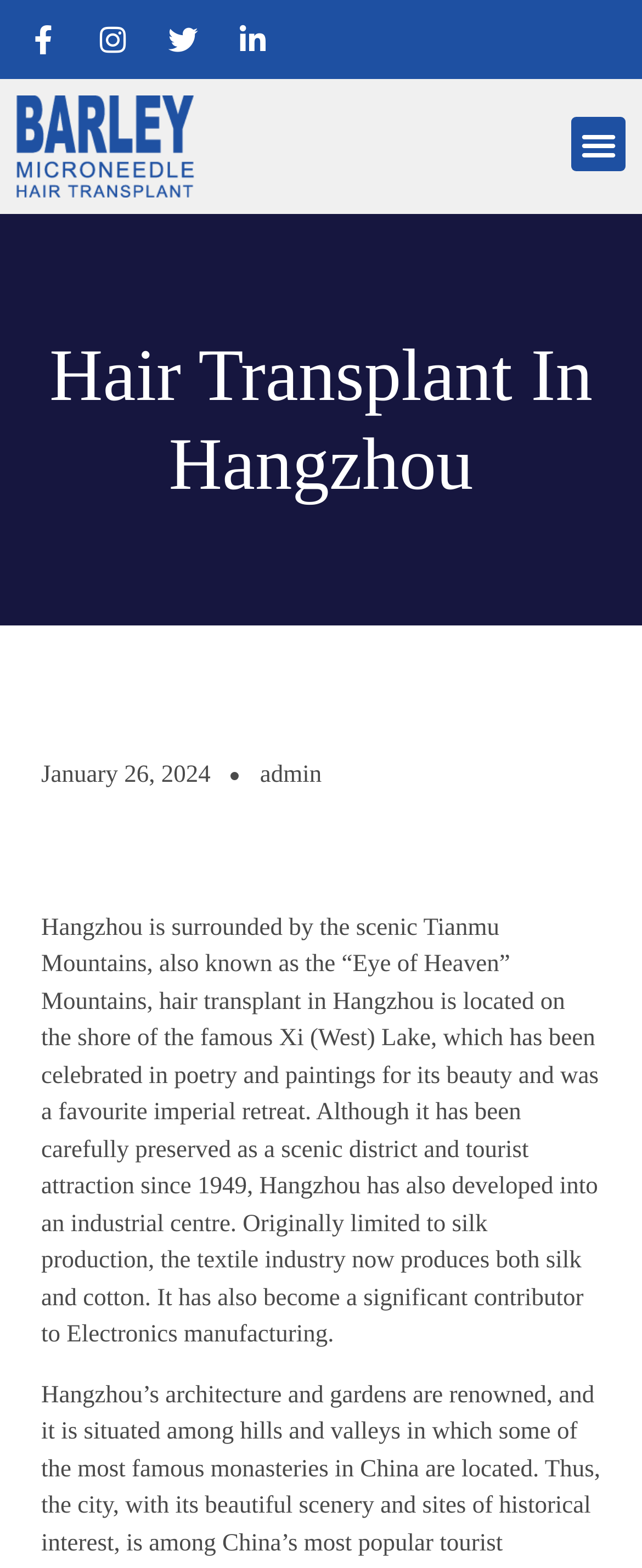What is the principal heading displayed on the webpage?

Hair Transplant In Hangzhou